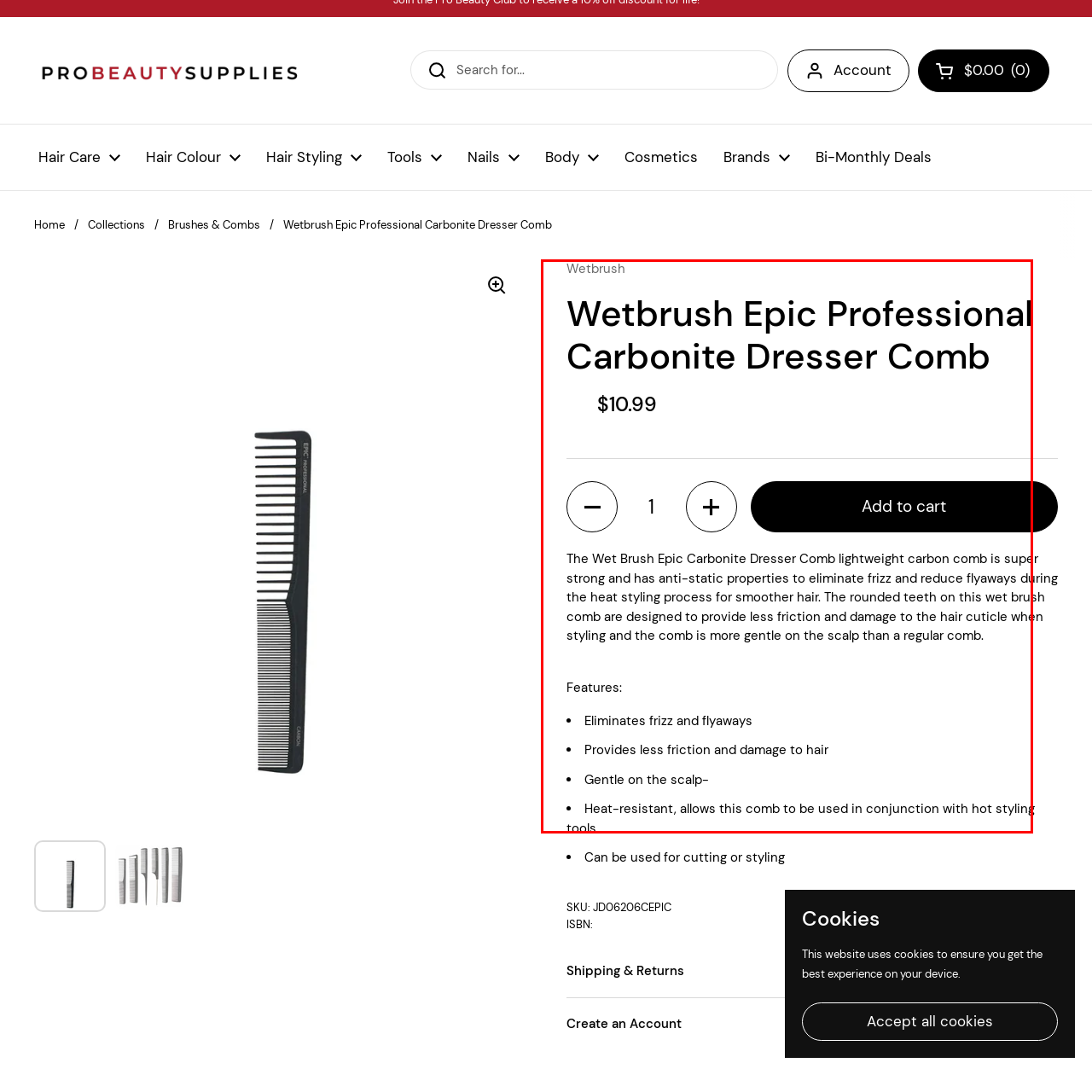Look closely at the zone within the orange frame and give a detailed answer to the following question, grounding your response on the visual details: 
Is the comb heat-resistant?

The caption states that the comb is heat-resistant, allowing it to be used alongside hot styling tools, which means it can withstand high temperatures without being damaged.